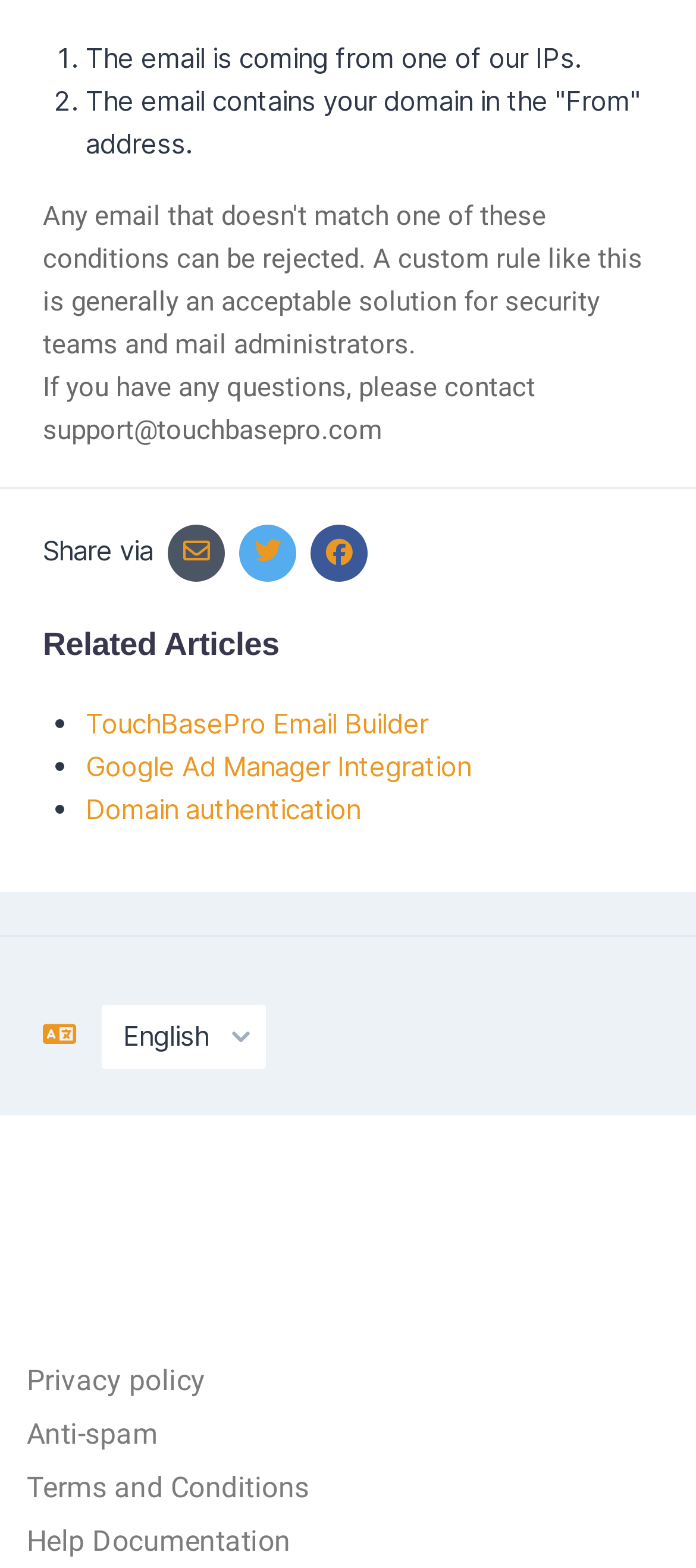Identify the bounding box coordinates of the section to be clicked to complete the task described by the following instruction: "Share via Facebook". The coordinates should be four float numbers between 0 and 1, formatted as [left, top, right, bottom].

[0.241, 0.335, 0.323, 0.371]